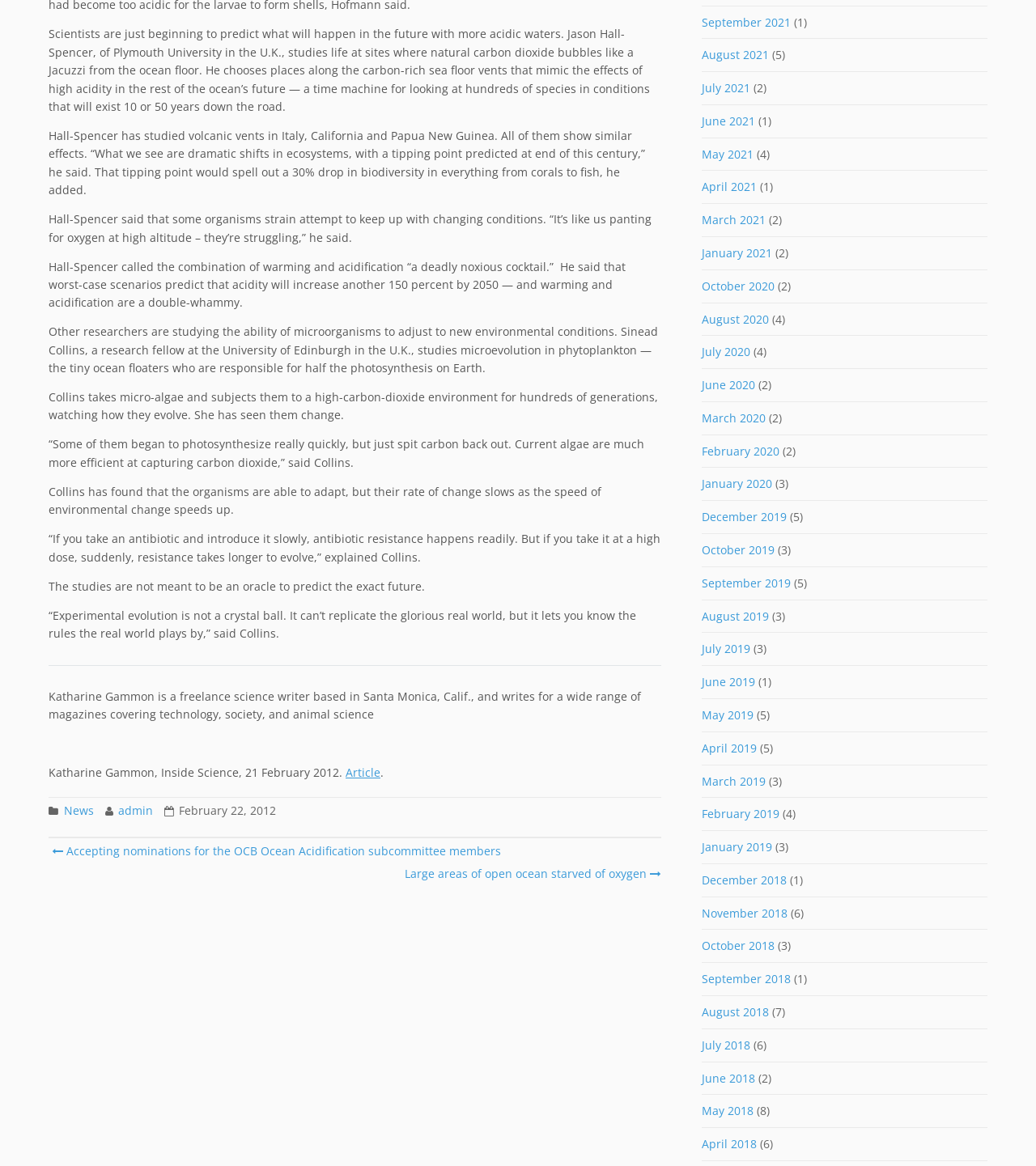Identify the bounding box coordinates of the clickable region necessary to fulfill the following instruction: "Go to News page". The bounding box coordinates should be four float numbers between 0 and 1, i.e., [left, top, right, bottom].

[0.062, 0.688, 0.091, 0.702]